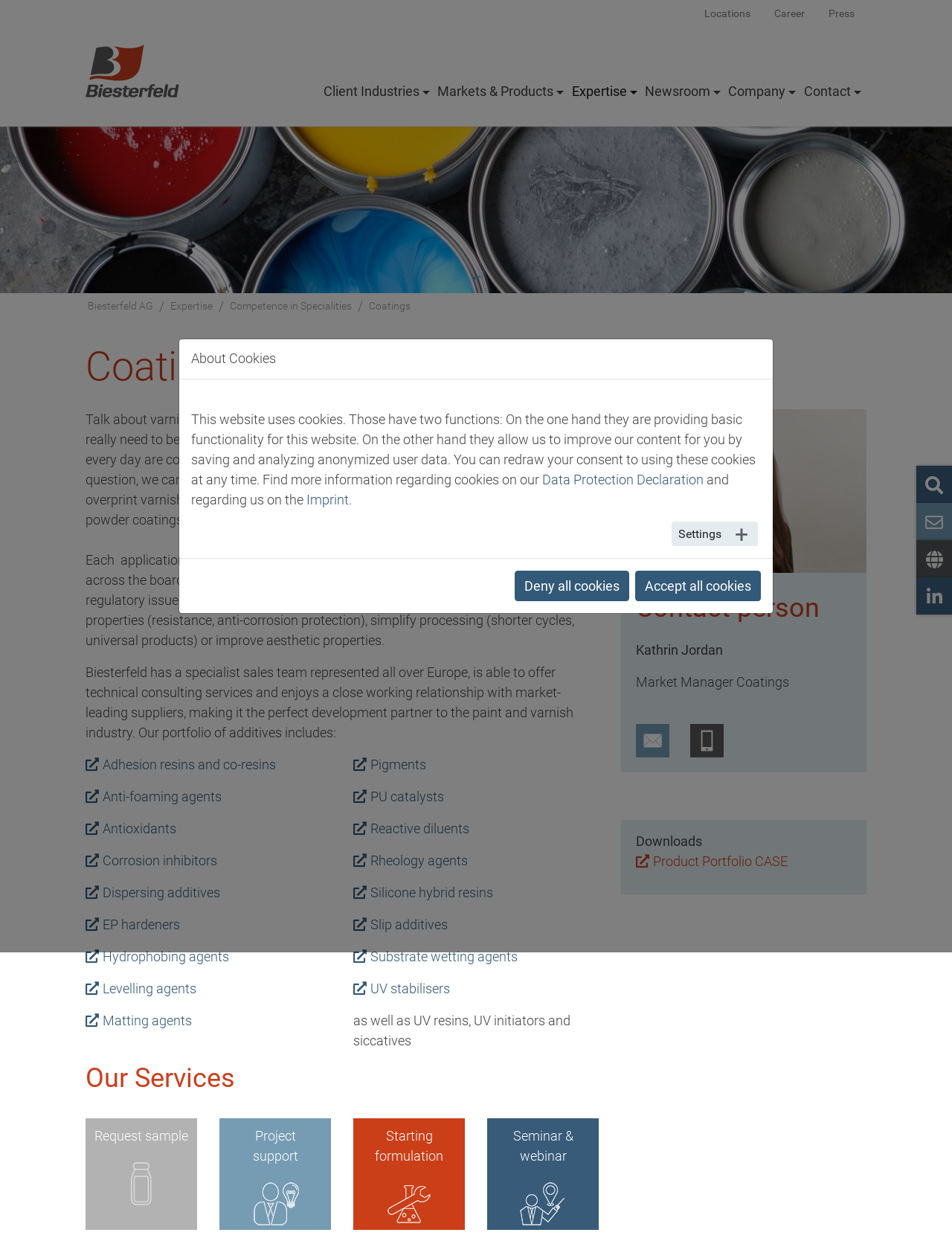Please find the bounding box coordinates of the section that needs to be clicked to achieve this instruction: "Click on the 'Adhesion resins and co-resins' link".

[0.09, 0.607, 0.29, 0.619]